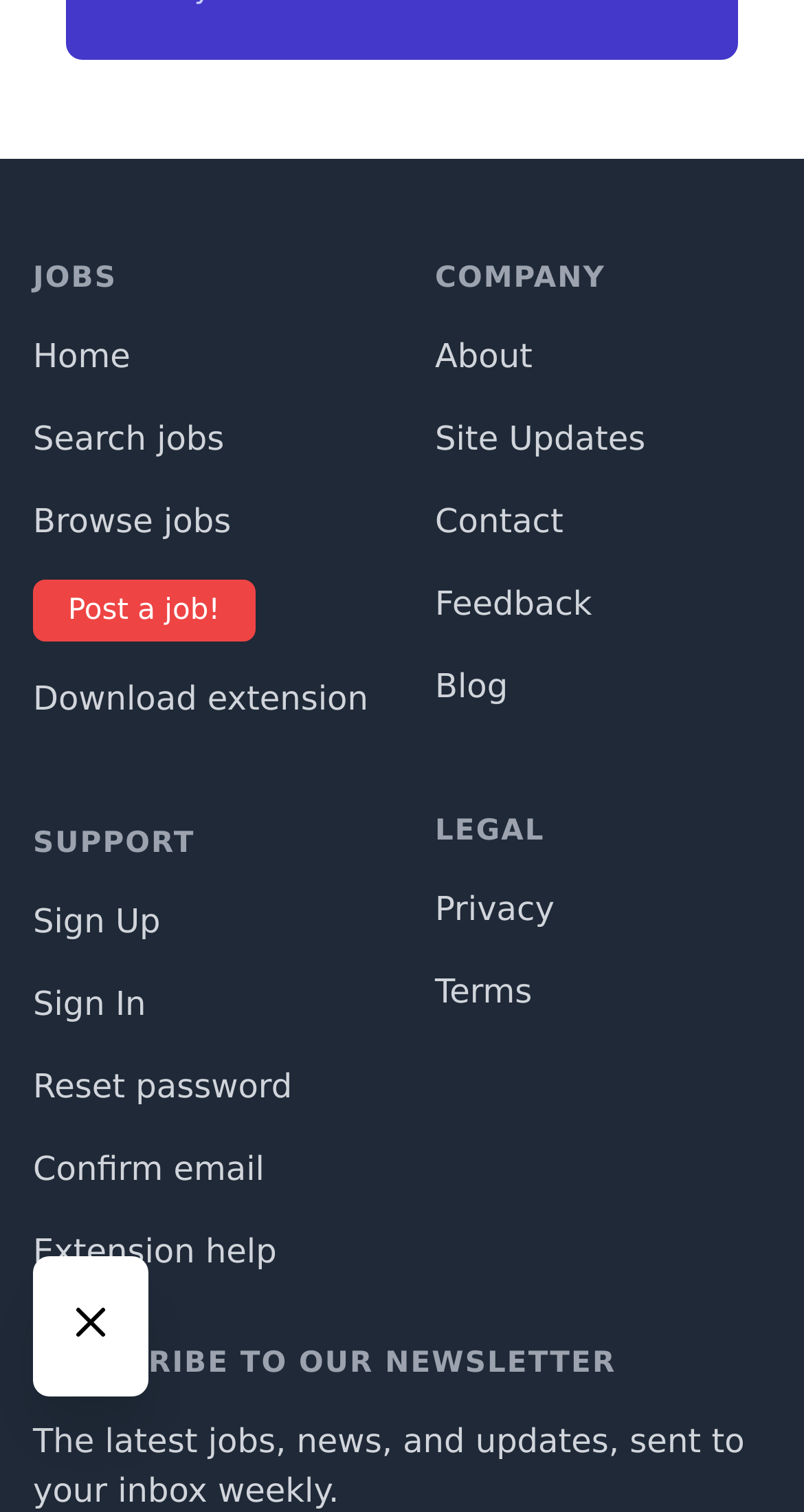Give a one-word or phrase response to the following question: What is the purpose of the button?

Post a job